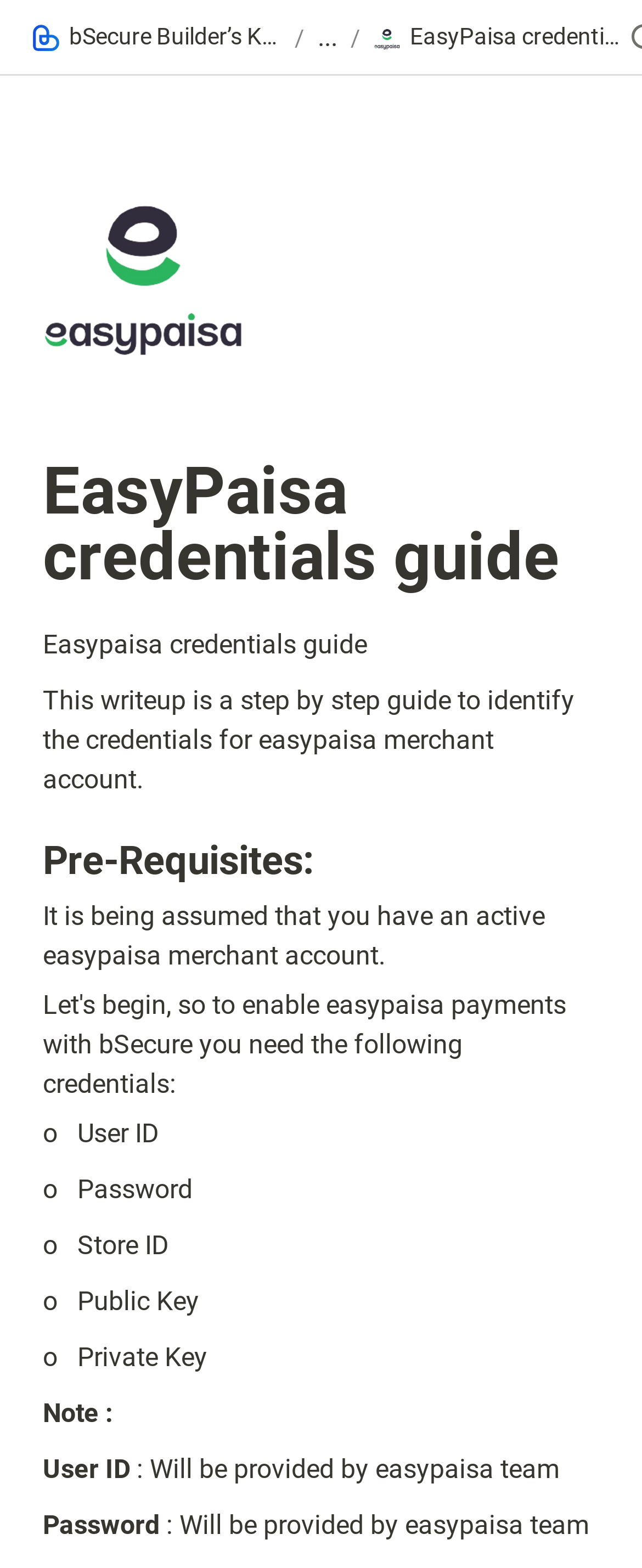What is the purpose of this guide?
Provide a detailed and extensive answer to the question.

The purpose of this guide is to provide a step-by-step guide to identify the credentials for an Easypaisa merchant account, as stated in the heading and the introductory text.